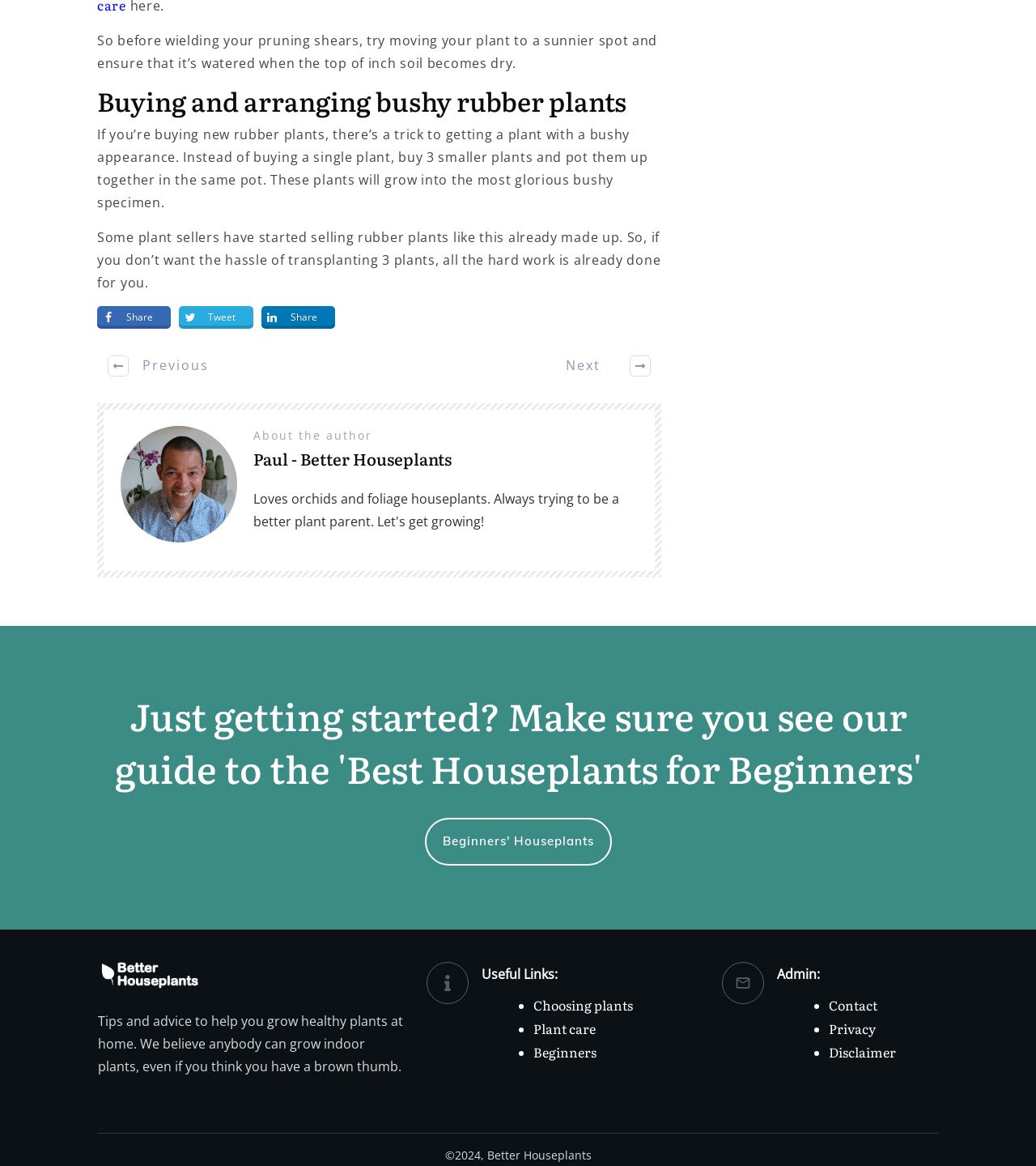Could you highlight the region that needs to be clicked to execute the instruction: "Click the 'Share' button"?

[0.094, 0.262, 0.165, 0.282]